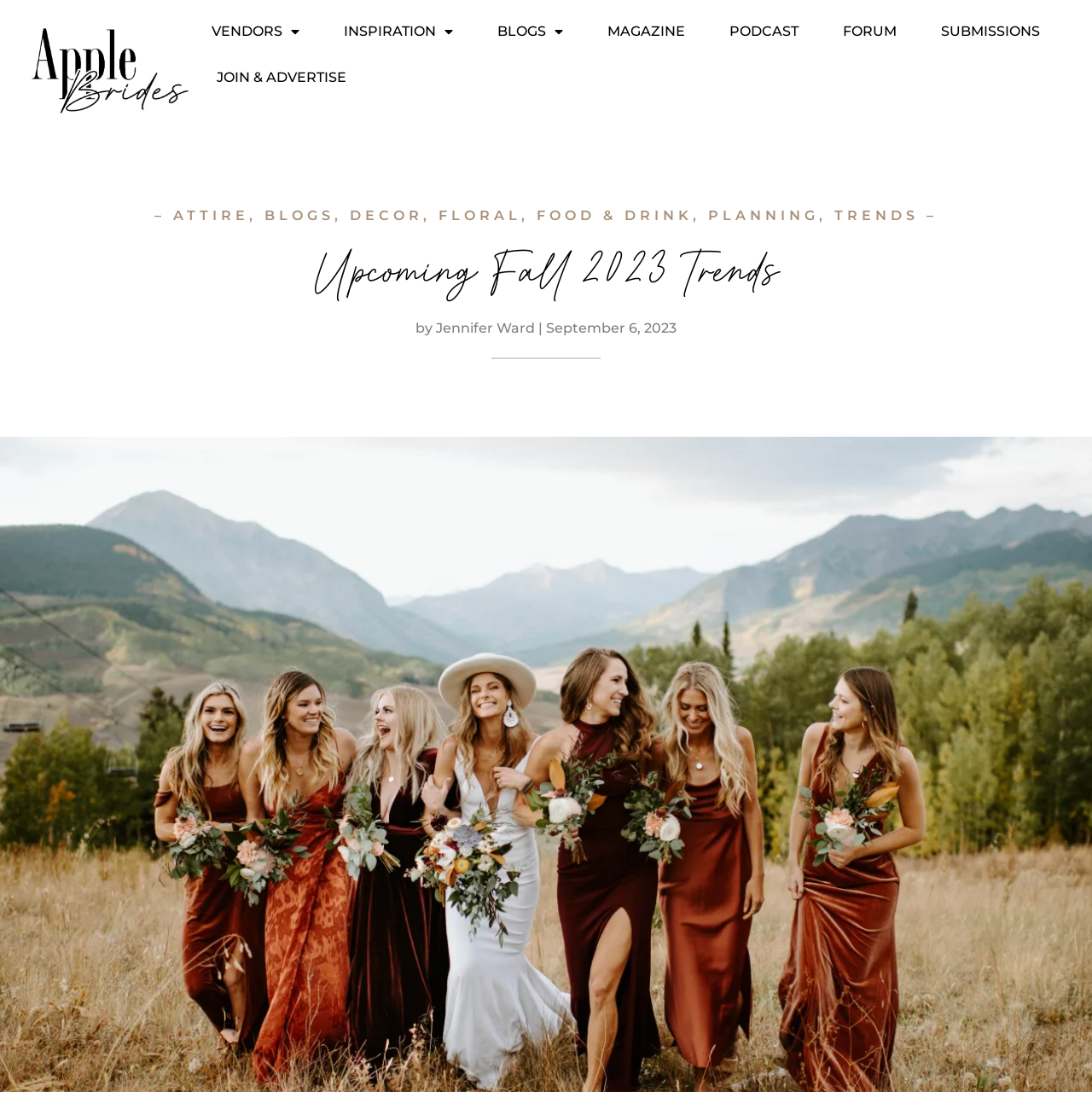Locate the bounding box coordinates of the area to click to fulfill this instruction: "Click on VENDORS". The bounding box should be presented as four float numbers between 0 and 1, in the order [left, top, right, bottom].

[0.178, 0.008, 0.29, 0.049]